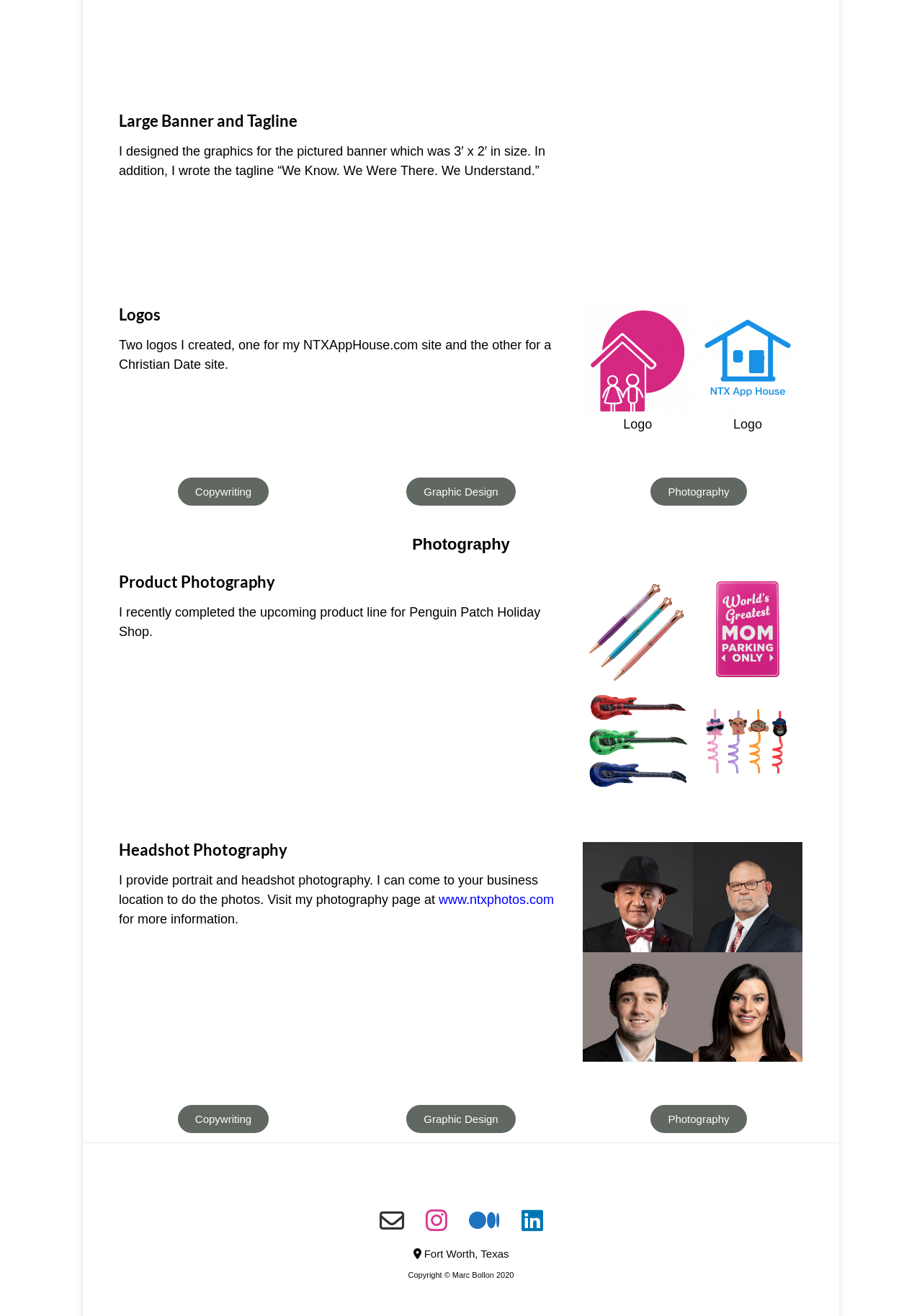Identify the bounding box for the UI element described as: "Photography". The coordinates should be four float numbers between 0 and 1, i.e., [left, top, right, bottom].

[0.703, 0.361, 0.812, 0.386]